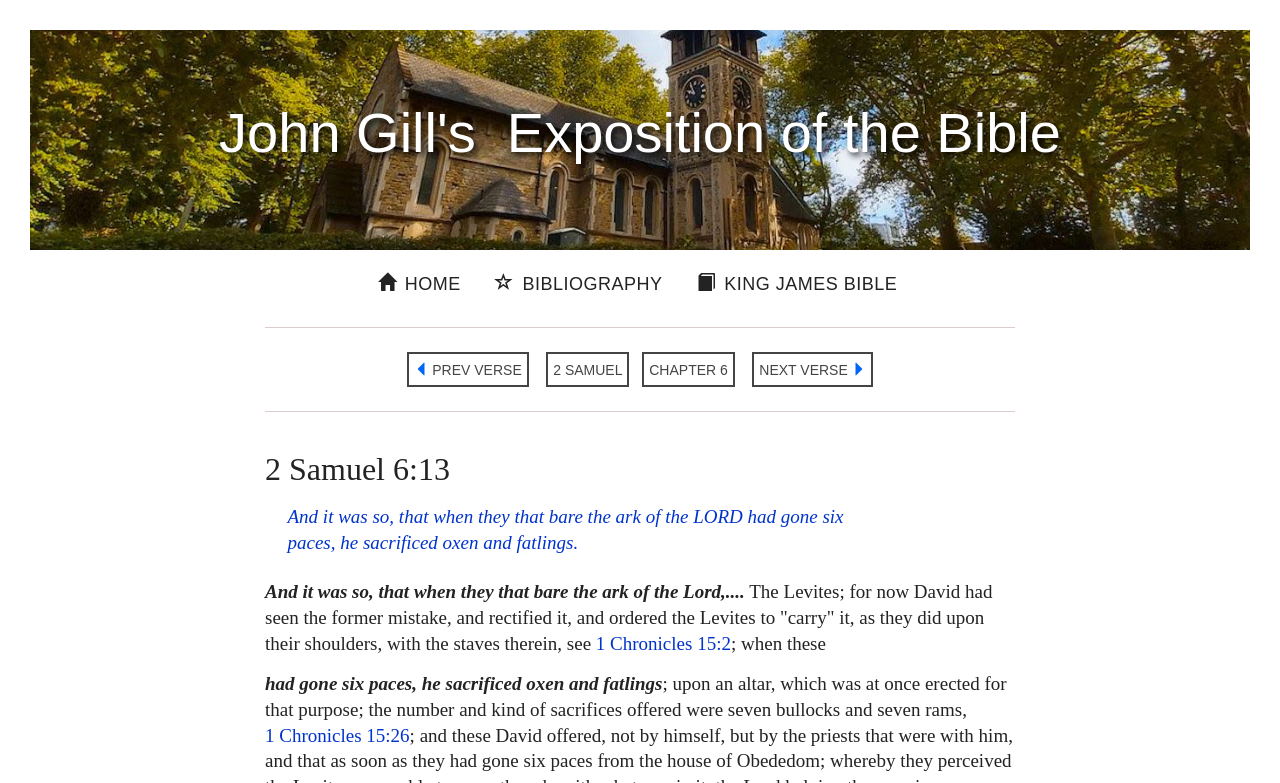Determine the coordinates of the bounding box that should be clicked to complete the instruction: "go to King James Bible". The coordinates should be represented by four float numbers between 0 and 1: [left, top, right, bottom].

[0.537, 0.34, 0.709, 0.386]